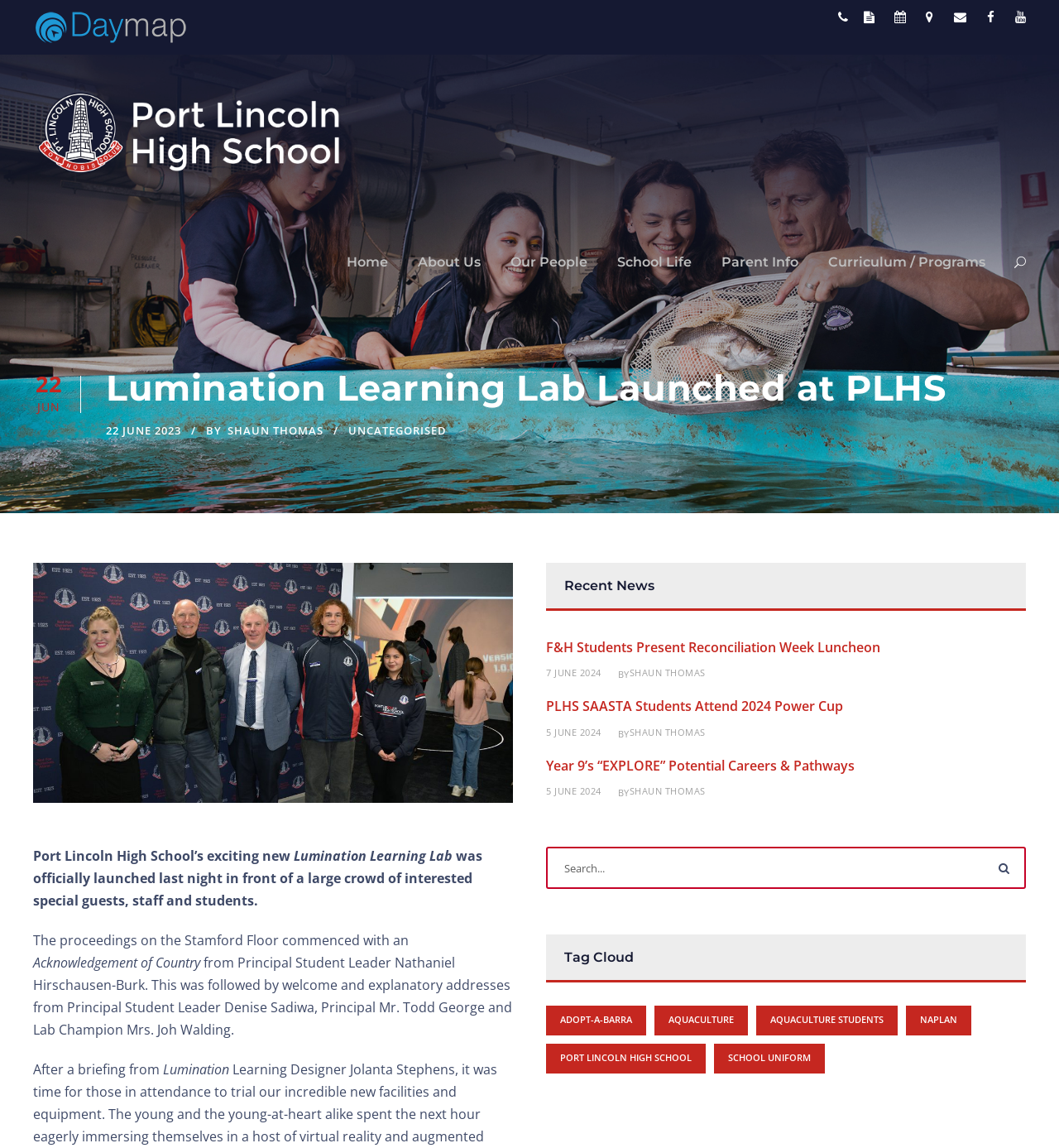Generate the title text from the webpage.

Lumination Learning Lab Launched at PLHS